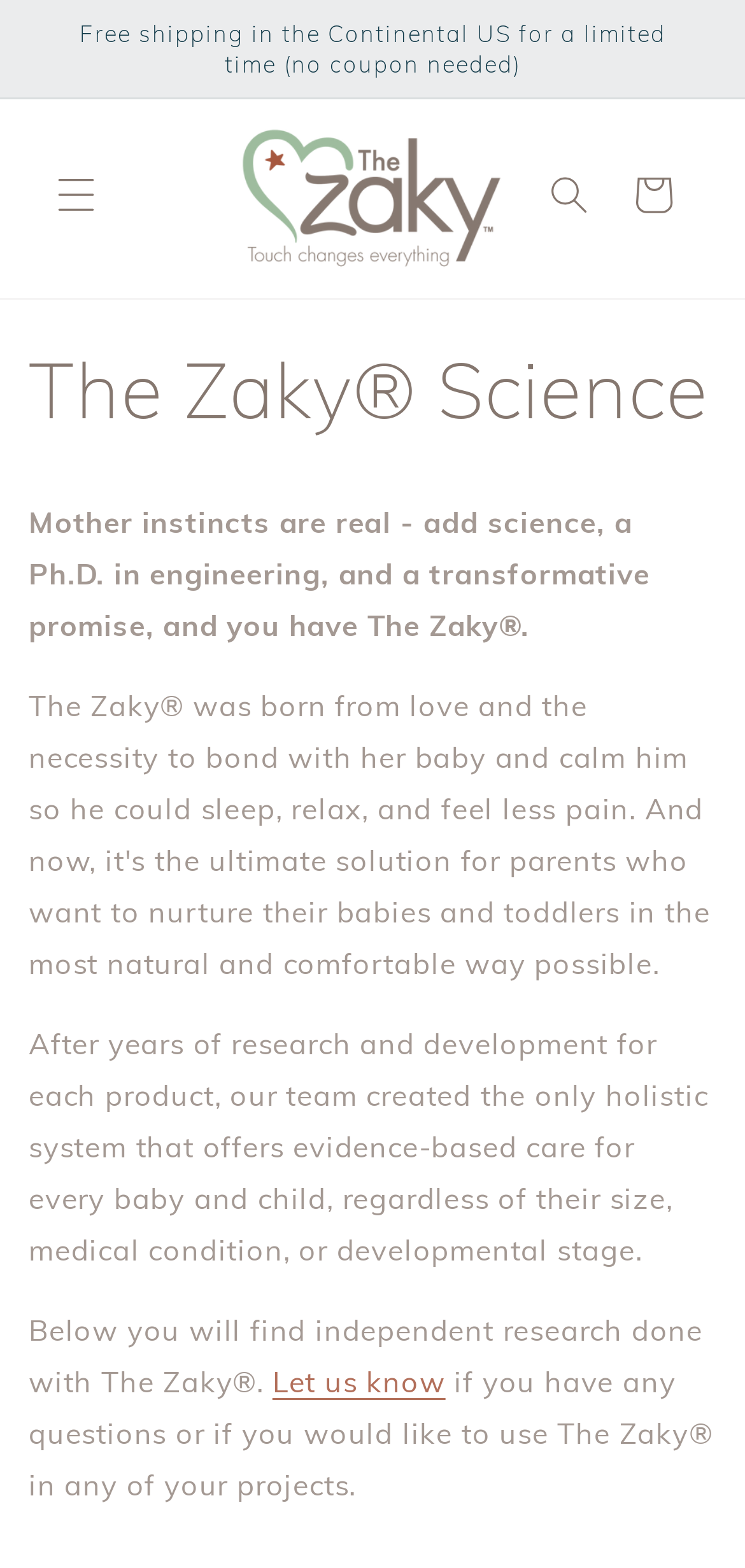For the following element description, predict the bounding box coordinates in the format (top-left x, top-left y, bottom-right x, bottom-right y). All values should be floating point numbers between 0 and 1. Description: parent_node: Panier

[0.287, 0.066, 0.708, 0.183]